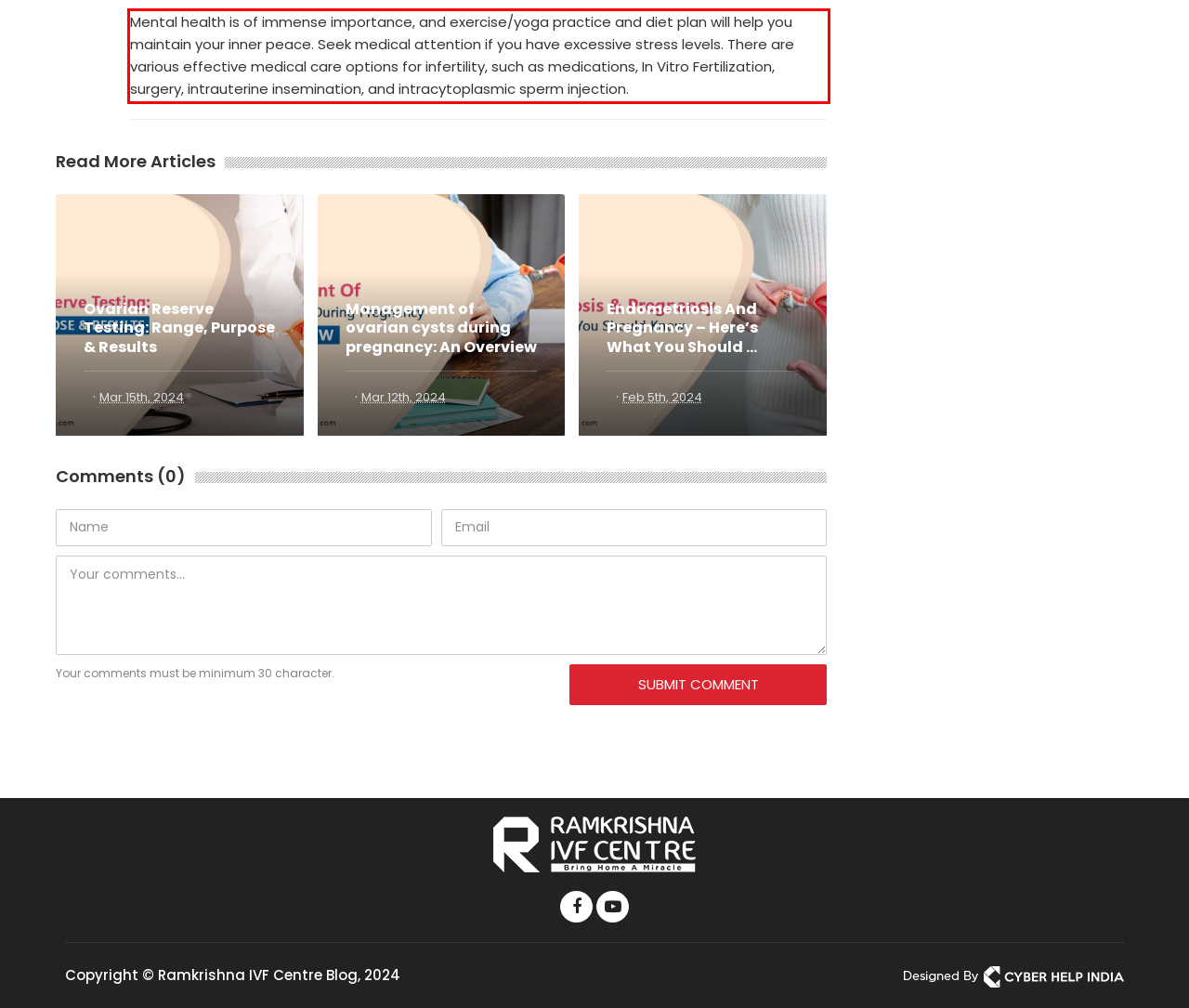Look at the provided screenshot of the webpage and perform OCR on the text within the red bounding box.

Mental health is of immense importance, and exercise/yoga practice and diet plan will help you maintain your inner peace. Seek medical attention if you have excessive stress levels. There are various effective medical care options for infertility, such as medications, In Vitro Fertilization, surgery, intrauterine insemination, and intracytoplasmic sperm injection.